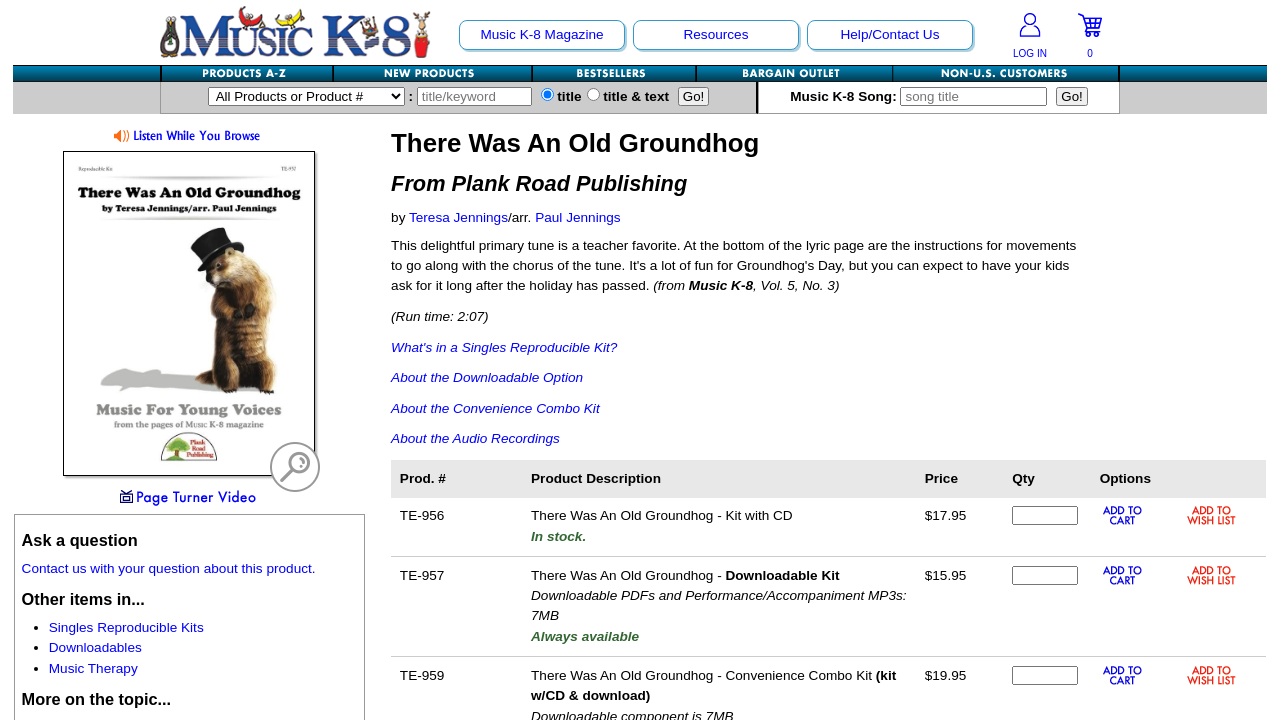Identify the bounding box coordinates for the element you need to click to achieve the following task: "Click the 'Log In To Your Account' link". Provide the bounding box coordinates as four float numbers between 0 and 1, in the form [left, top, right, bottom].

[0.781, 0.035, 0.828, 0.089]